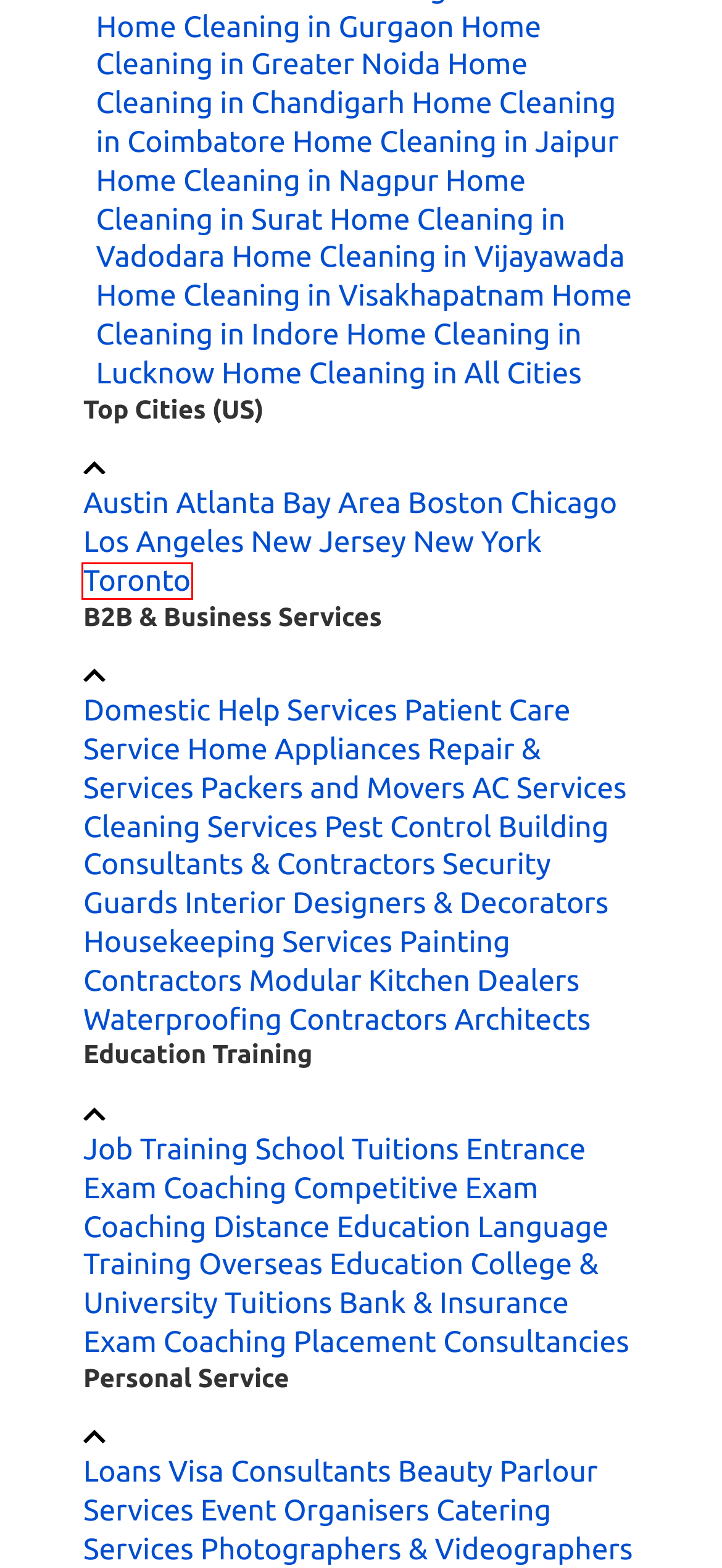You have been given a screenshot of a webpage with a red bounding box around a UI element. Select the most appropriate webpage description for the new webpage that appears after clicking the element within the red bounding box. The choices are:
A. New York - Indian Events, Roommates, Jobs, Services | Sulekha NYC
B. Toronto - Indian Events, Roommates, Jobs, Services | Sulekha Toronto
C. Boston - Indian Events, Roommates, Jobs, Services | Sulekha Boston
D. Los Angeles - Indian Events, Roommates, Jobs, Services | Sulekha LA
E. Atlanta - Indian Events, Roommates, Jobs, Services | Sulekha Atlanta
F. Austin - Indian Events, Roommates, Jobs, Services | Sulekha Austin
G. Bay Area - Indian Events, Roommates, Jobs, Services | Sulekha Bay Area
H. Chicago - Indian Events, Roommates, Jobs, Services | Sulekha Chicago

B